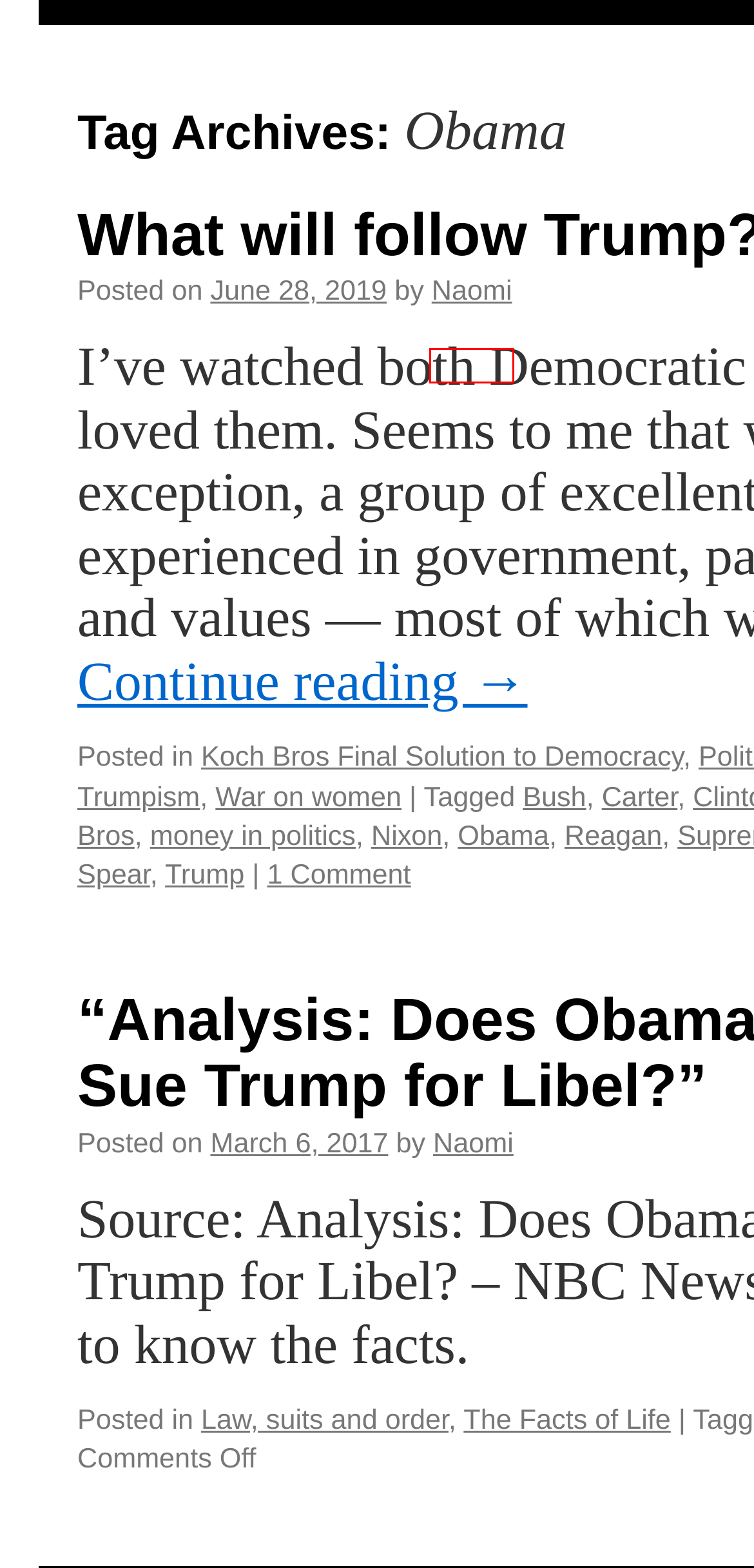You have a screenshot of a webpage with a red rectangle bounding box around an element. Identify the best matching webpage description for the new page that appears after clicking the element in the bounding box. The descriptions are:
A. Trump | Sidebar for Plaintiffs
B. Carter | Sidebar for Plaintiffs
C. Nixon | Sidebar for Plaintiffs
D. Bush | Sidebar for Plaintiffs
E. Naomi | Sidebar for Plaintiffs
F. War on women | Sidebar for Plaintiffs
G. money in politics | Sidebar for Plaintiffs
H. Koch Bros Final Solution to Democracy | Sidebar for Plaintiffs

E